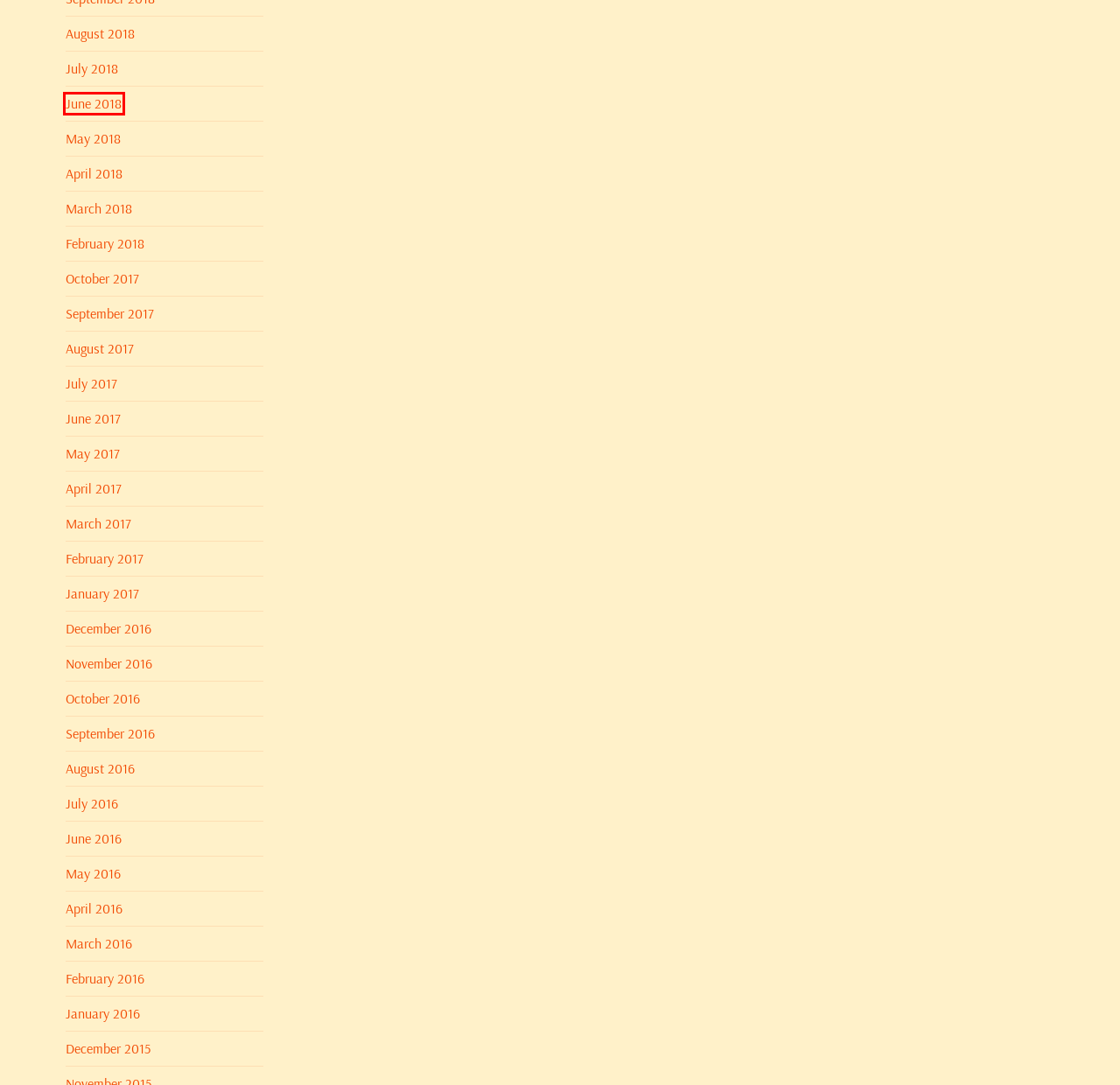Examine the screenshot of the webpage, which has a red bounding box around a UI element. Select the webpage description that best fits the new webpage after the element inside the red bounding box is clicked. Here are the choices:
A. December 2016 – Narrowboat Adagio
B. September 2017 – Narrowboat Adagio
C. August 2017 – Narrowboat Adagio
D. March 2017 – Narrowboat Adagio
E. February 2016 – Narrowboat Adagio
F. November 2016 – Narrowboat Adagio
G. April 2016 – Narrowboat Adagio
H. June 2018 – Narrowboat Adagio

H